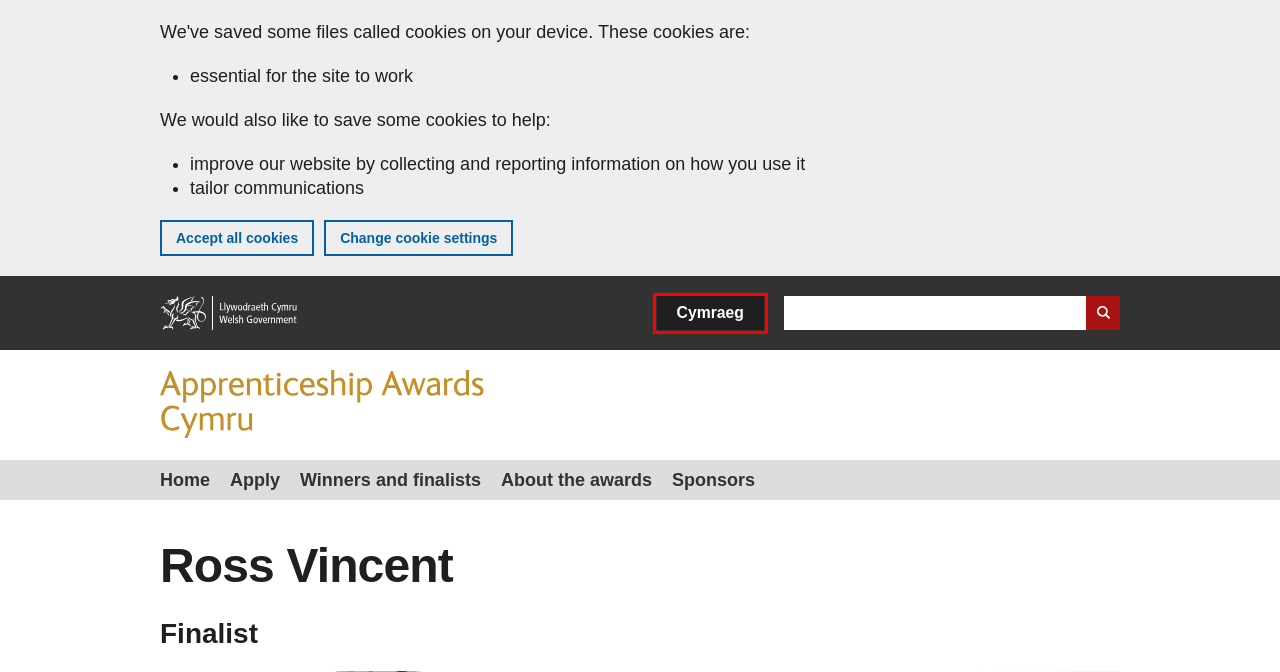Analyze the webpage screenshot with a red bounding box highlighting a UI element. Select the description that best matches the new webpage after clicking the highlighted element. Here are the options:
A. Apply | GOV.WALES
B. Sponsors | GOV.WALES
C. Ross Vincent | LLYW.CYMRU
D. Cookies | GOV.WALES
E. About the Apprenticeship Awards Cymru | GOV.WALES
F. Apprenticeship Awards Cymru | GOV.WALES
G. Home | GOV.WALES
H. Winners and finalists | GOV.WALES

C